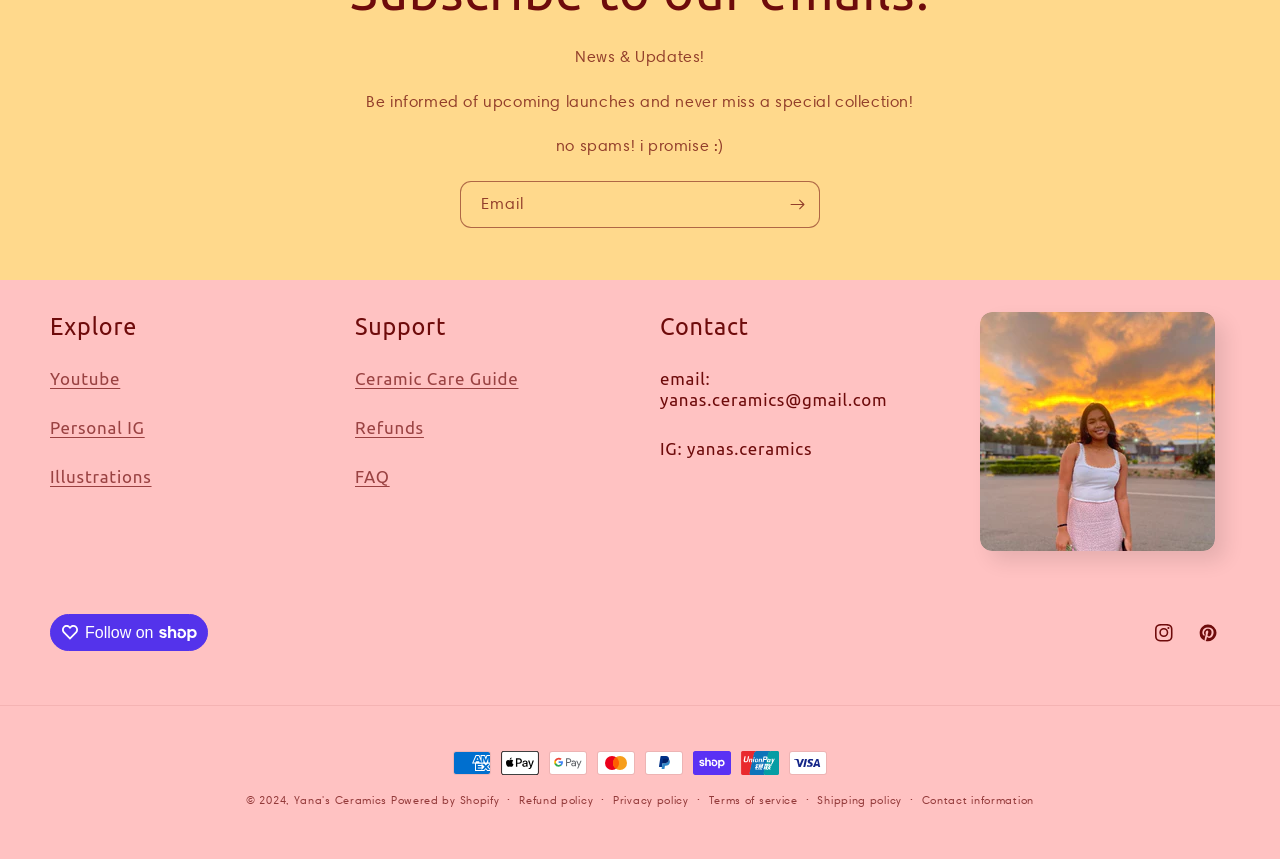How many payment methods are accepted?
Using the visual information, answer the question in a single word or phrase.

7